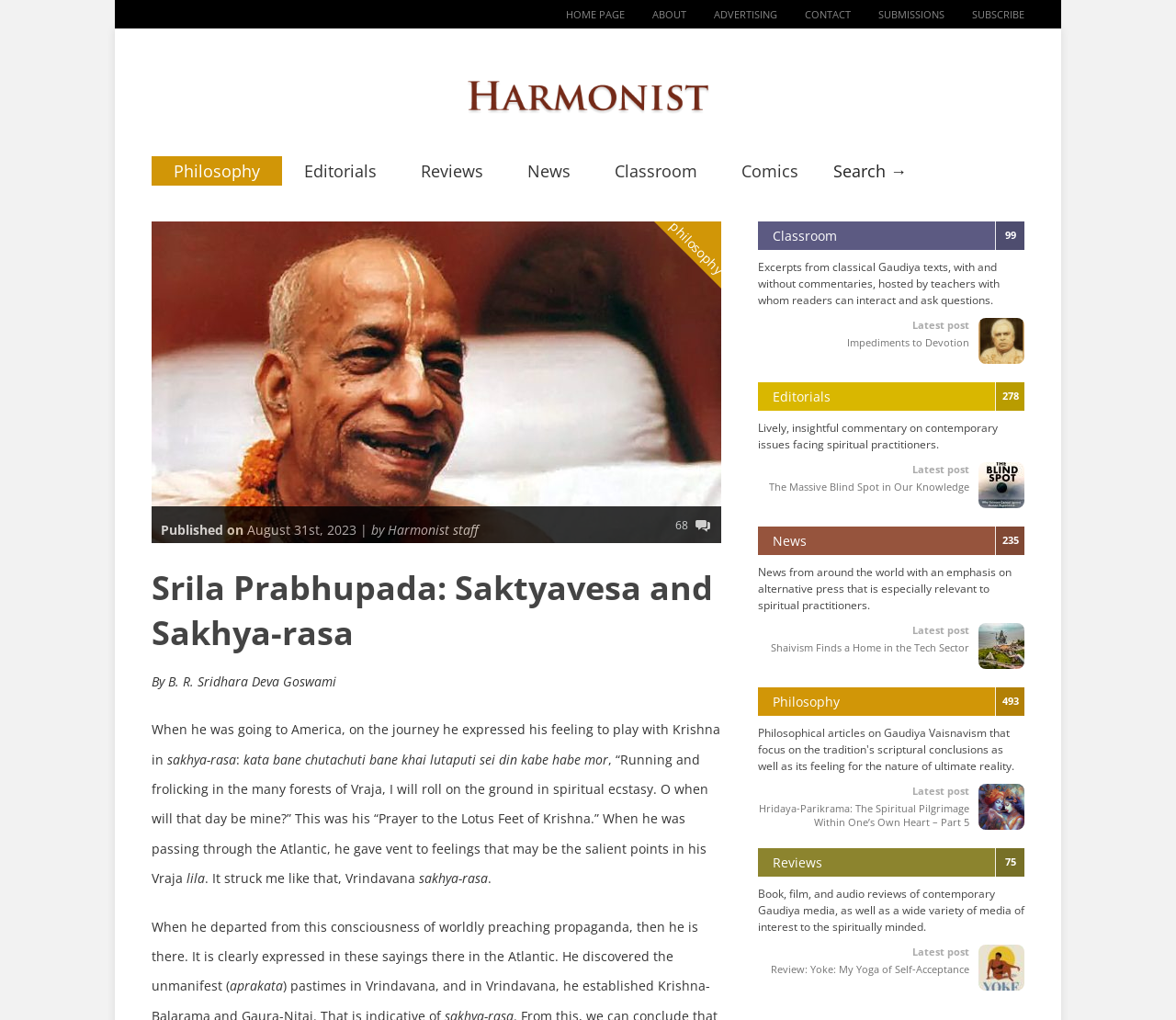How many categories are listed under the main menu?
Give a thorough and detailed response to the question.

I counted the number of links under the main menu, which are 'HOME PAGE', 'ABOUT', 'ADVERTISING', 'CONTACT', 'SUBMISSIONS', and 'SUBSCRIBE', and found that there are 6 categories.